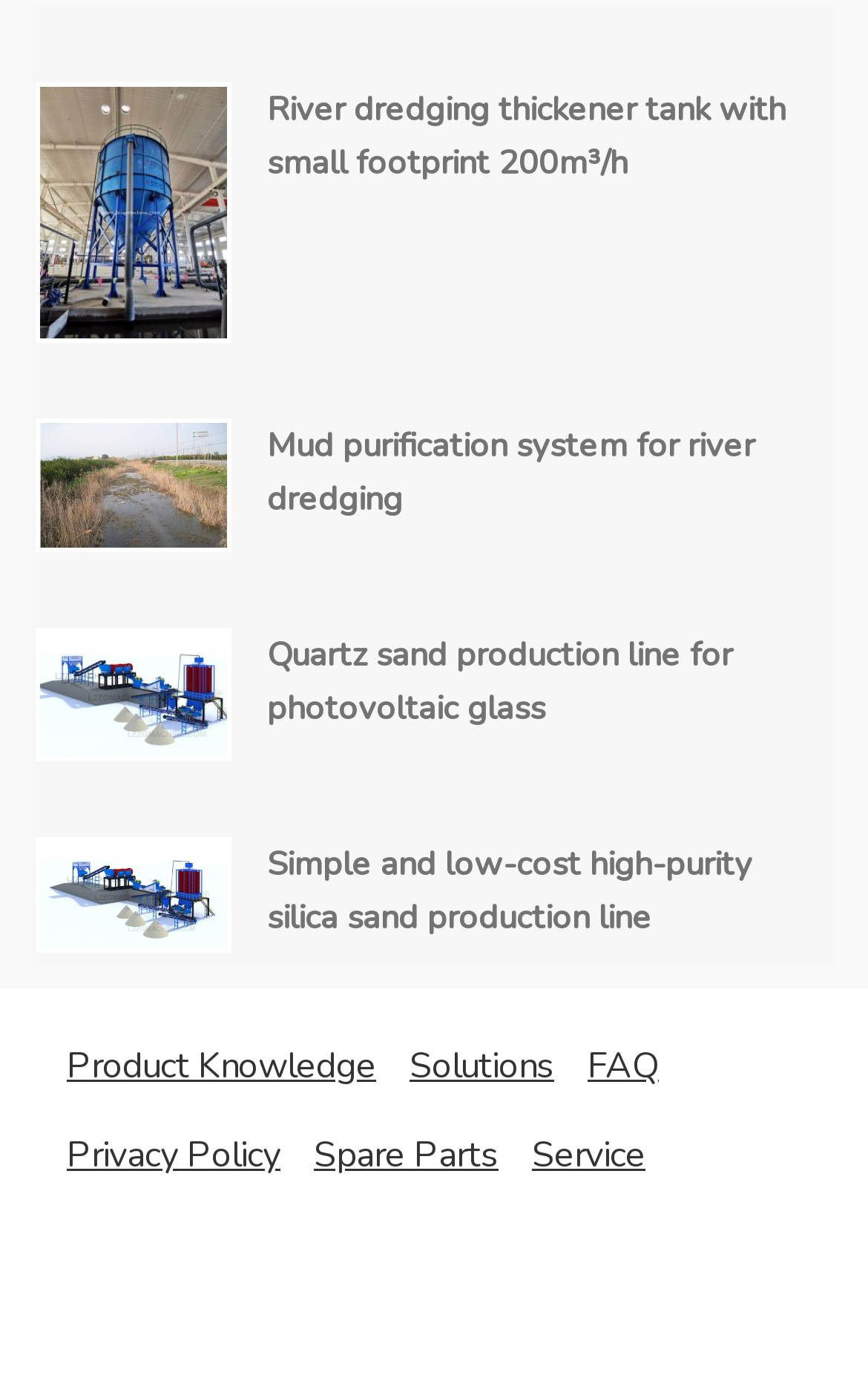How many articles are on this webpage?
Please interpret the details in the image and answer the question thoroughly.

There are four articles on this webpage, each with an image and a link, and they are stacked vertically on the page.